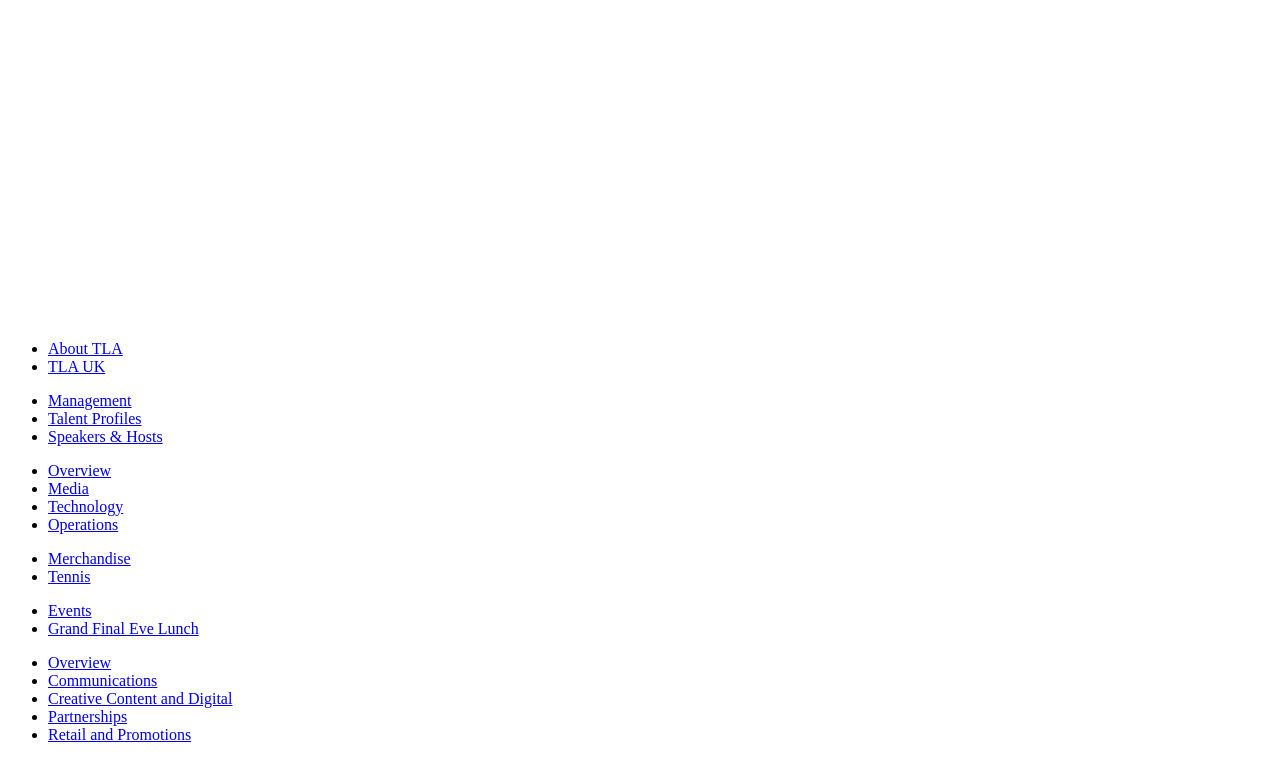Please locate the bounding box coordinates of the element that should be clicked to achieve the given instruction: "View FIRM PROFILE".

None